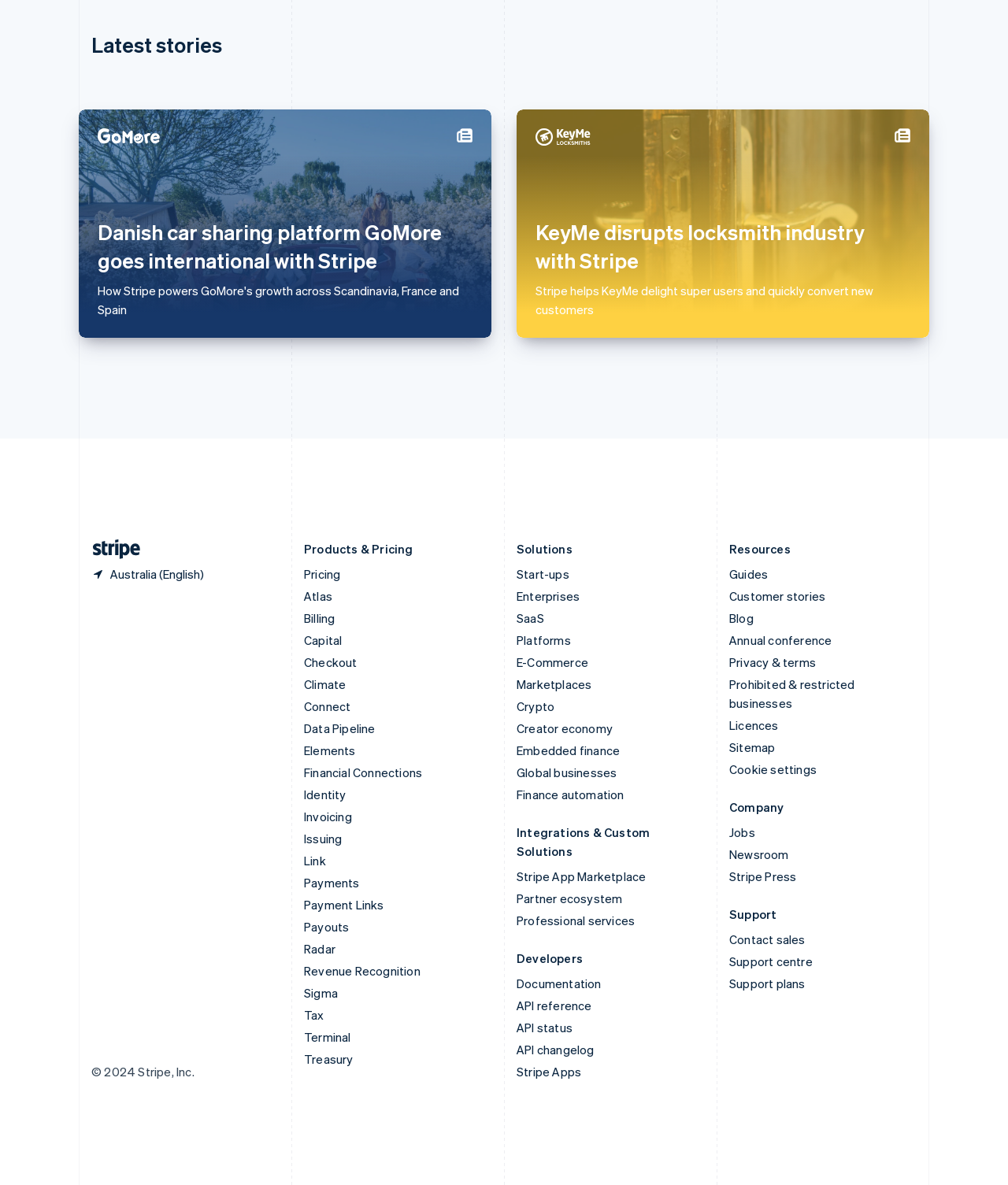Determine the bounding box of the UI element mentioned here: "Finance automation". The coordinates must be in the format [left, top, right, bottom] with values ranging from 0 to 1.

[0.512, 0.664, 0.619, 0.677]